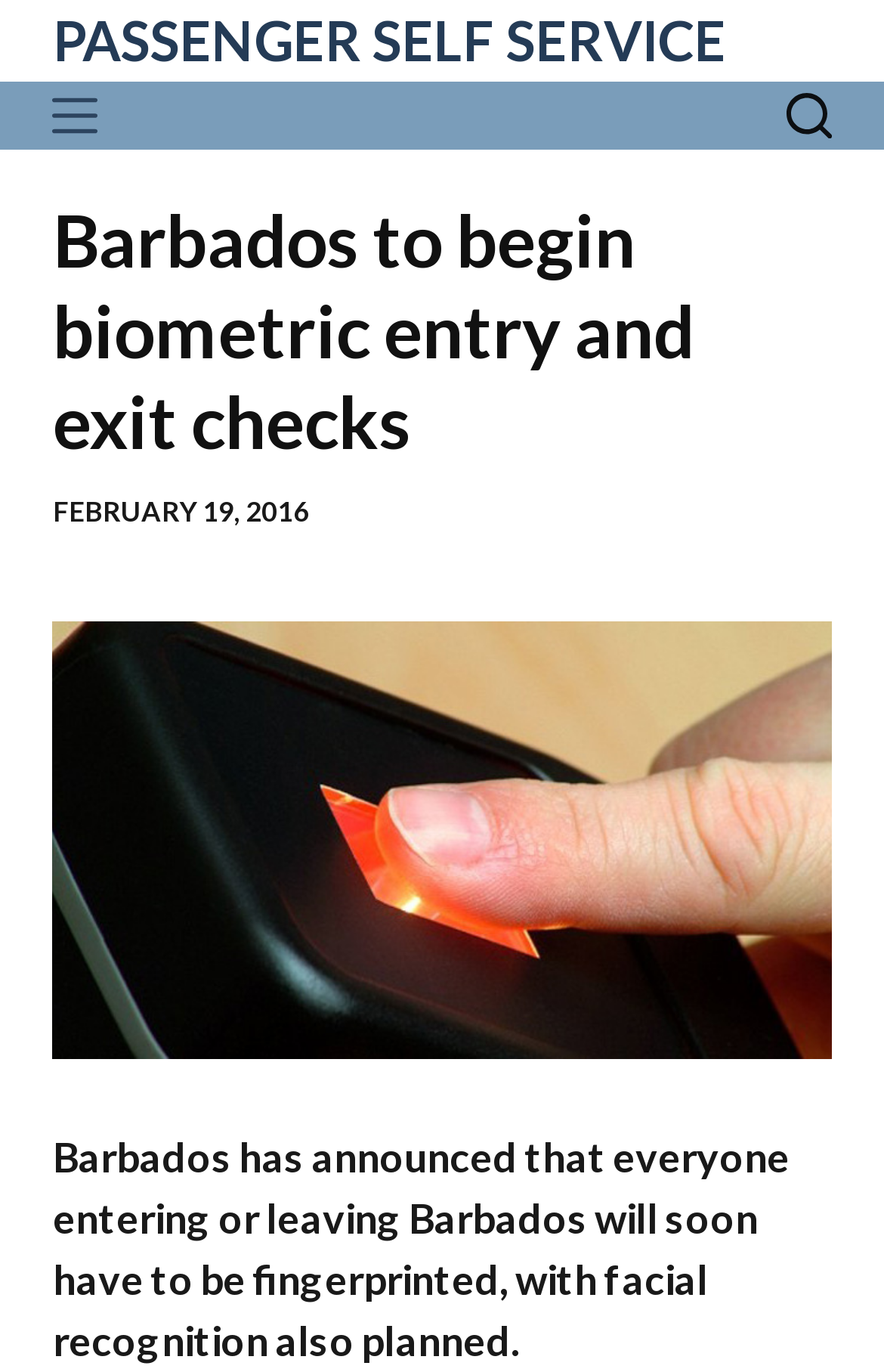Determine the bounding box coordinates for the UI element matching this description: "PASSENGER SELF SERVICE".

[0.06, 0.005, 0.822, 0.053]